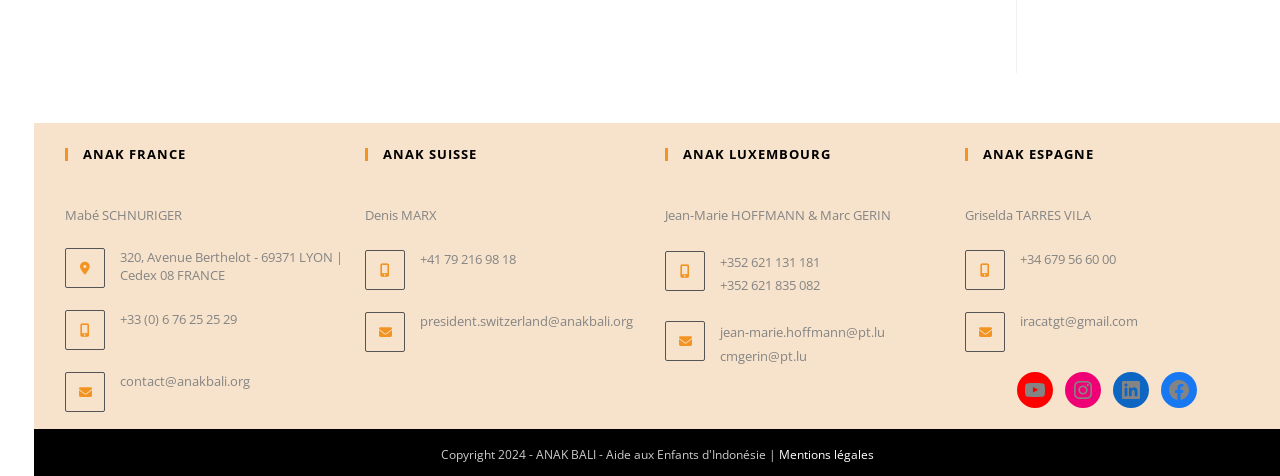Locate the bounding box coordinates of the element that should be clicked to execute the following instruction: "Read the legal mentions".

[0.608, 0.936, 0.682, 0.972]